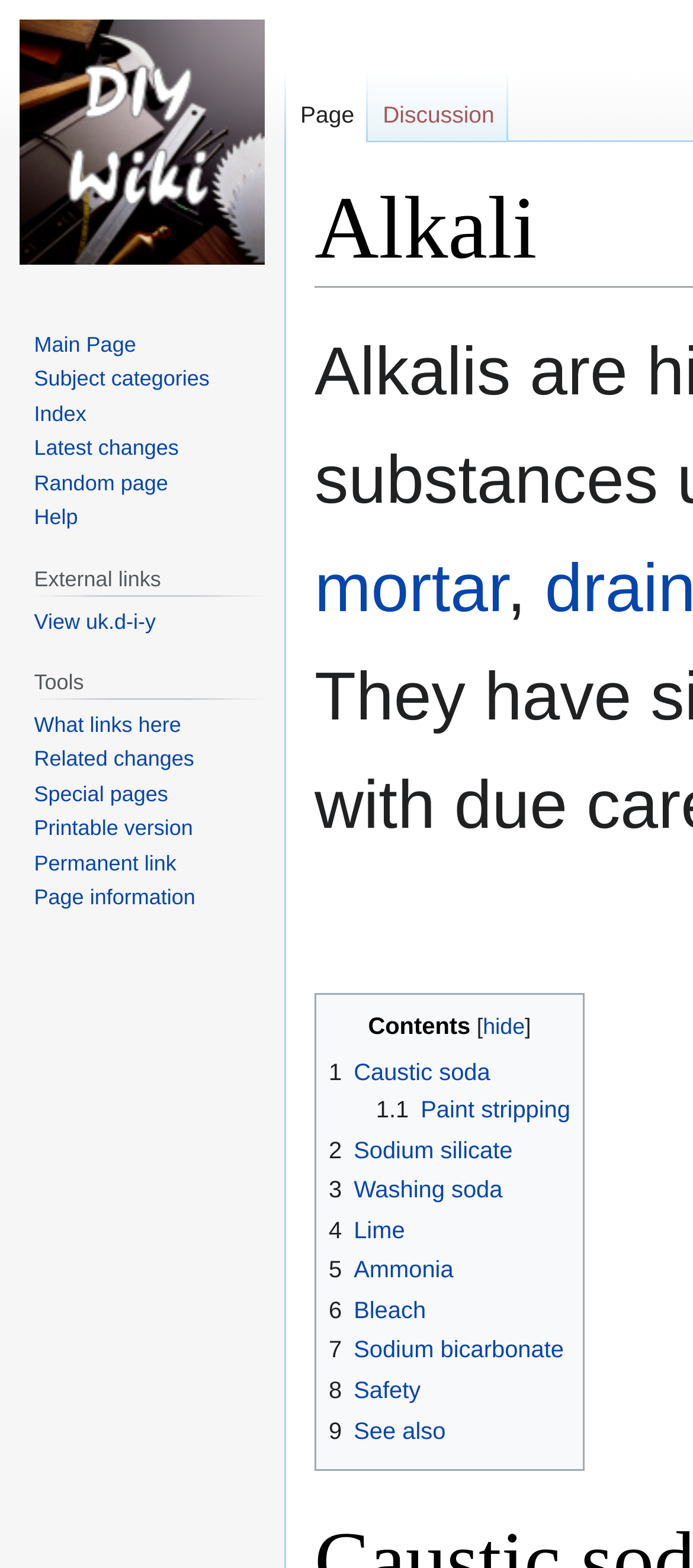What is the purpose of the 'Safety' link?
From the image, provide a succinct answer in one word or a short phrase.

To provide safety information